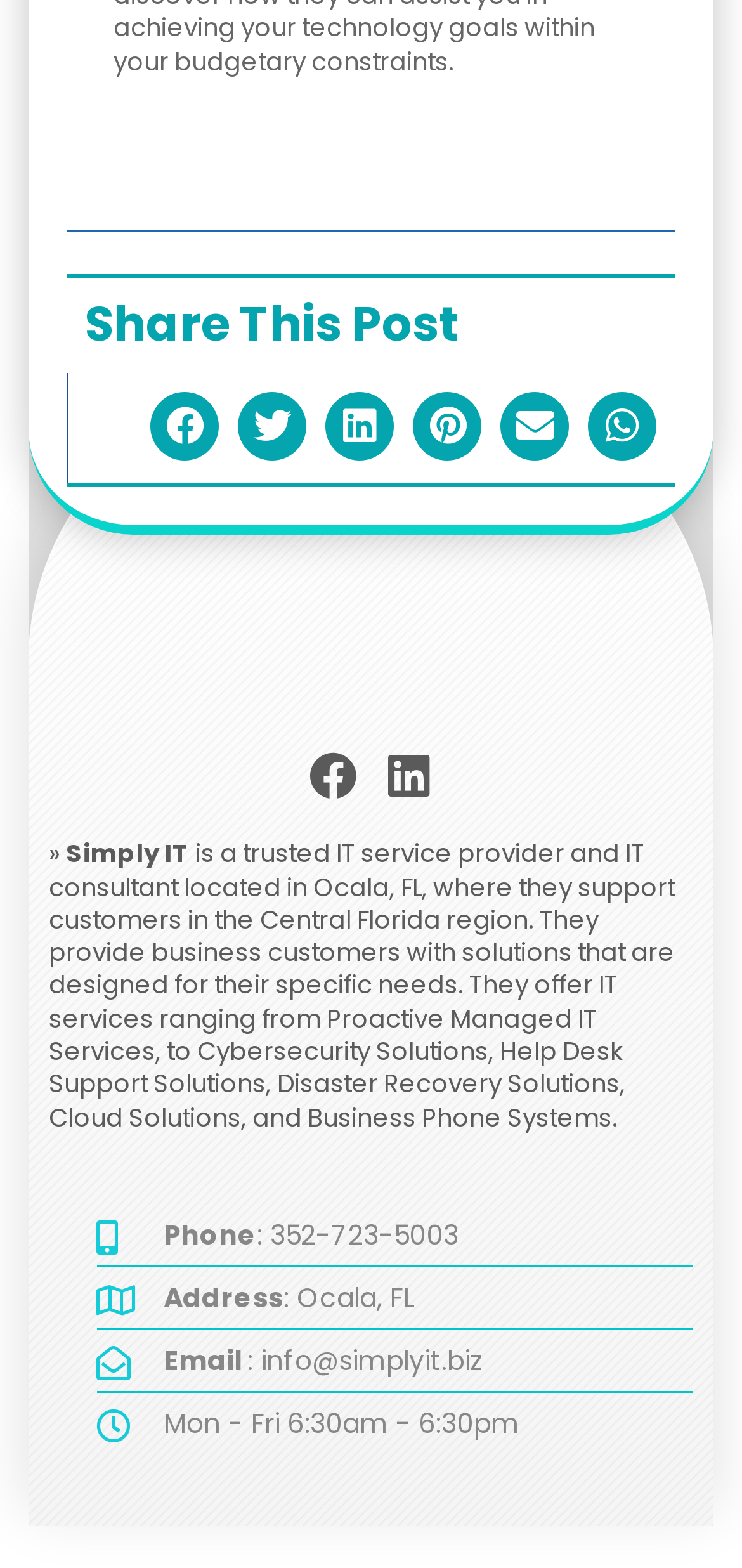Please provide a detailed answer to the question below by examining the image:
What is the phone number of the company?

The phone number of the company can be found in the link element 'Phone: 352-723-5003' which is located at the bottom of the webpage, providing contact information for the company.